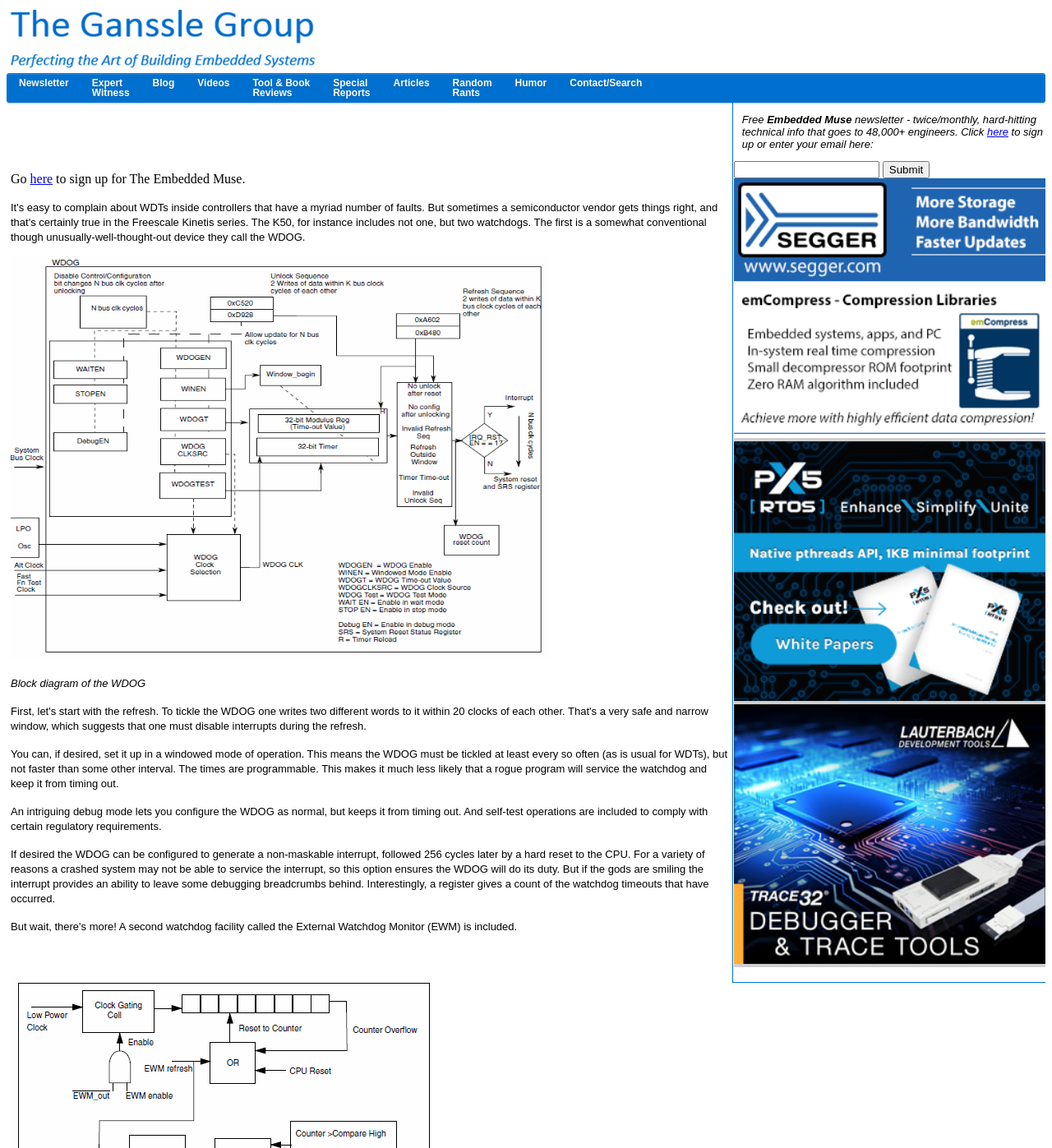Please identify the bounding box coordinates of the area that needs to be clicked to follow this instruction: "Click the 'here' link to sign up for The Embedded Muse".

[0.029, 0.15, 0.05, 0.162]